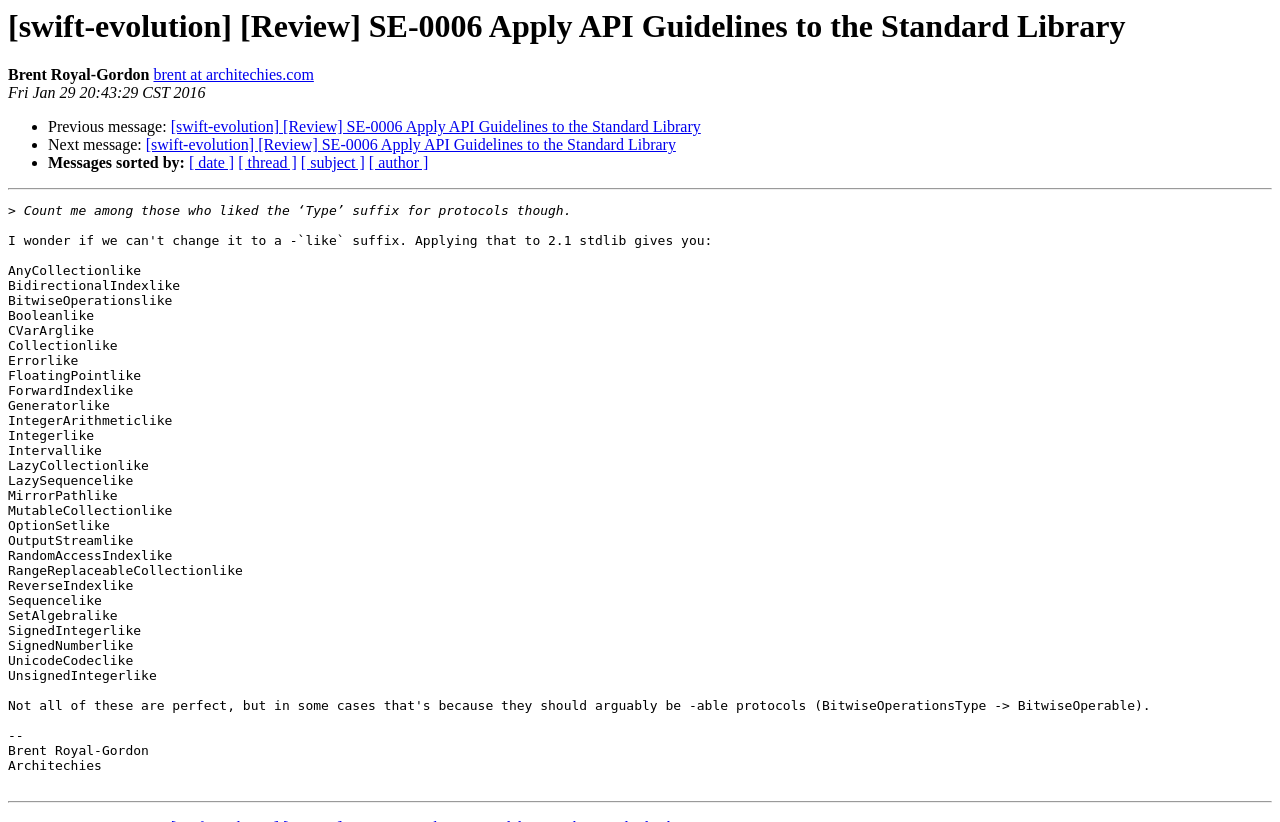Provide a brief response to the question below using a single word or phrase: 
Who is the author of this message?

Brent Royal-Gordon